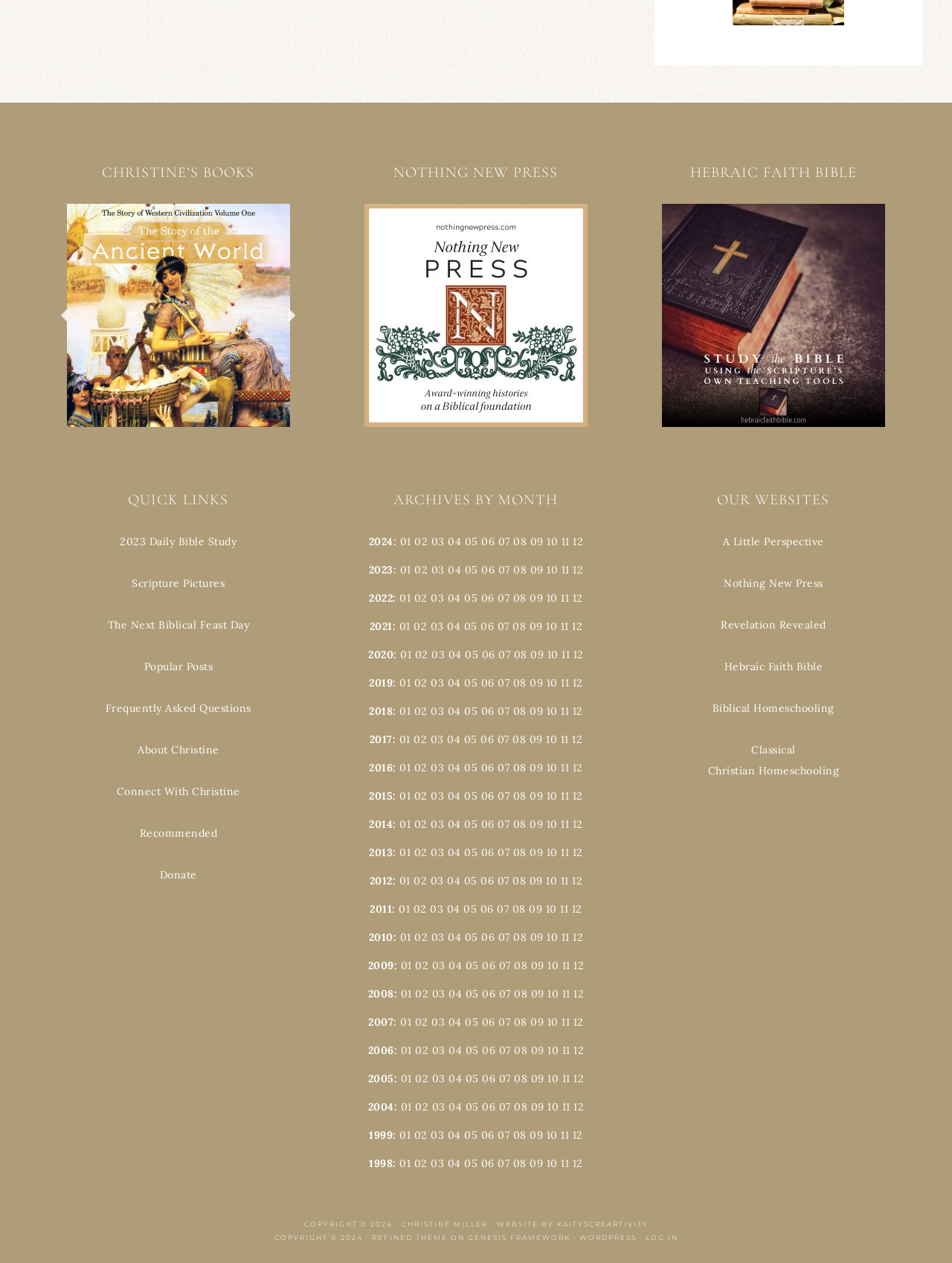What is the purpose of the slider at the top of the webpage?
Can you provide a detailed and comprehensive answer to the question?

The slider at the top of the webpage has buttons with 'previous arrow' and 'next arrow' images, suggesting that it is used to navigate through a list of books, possibly Christine's books.